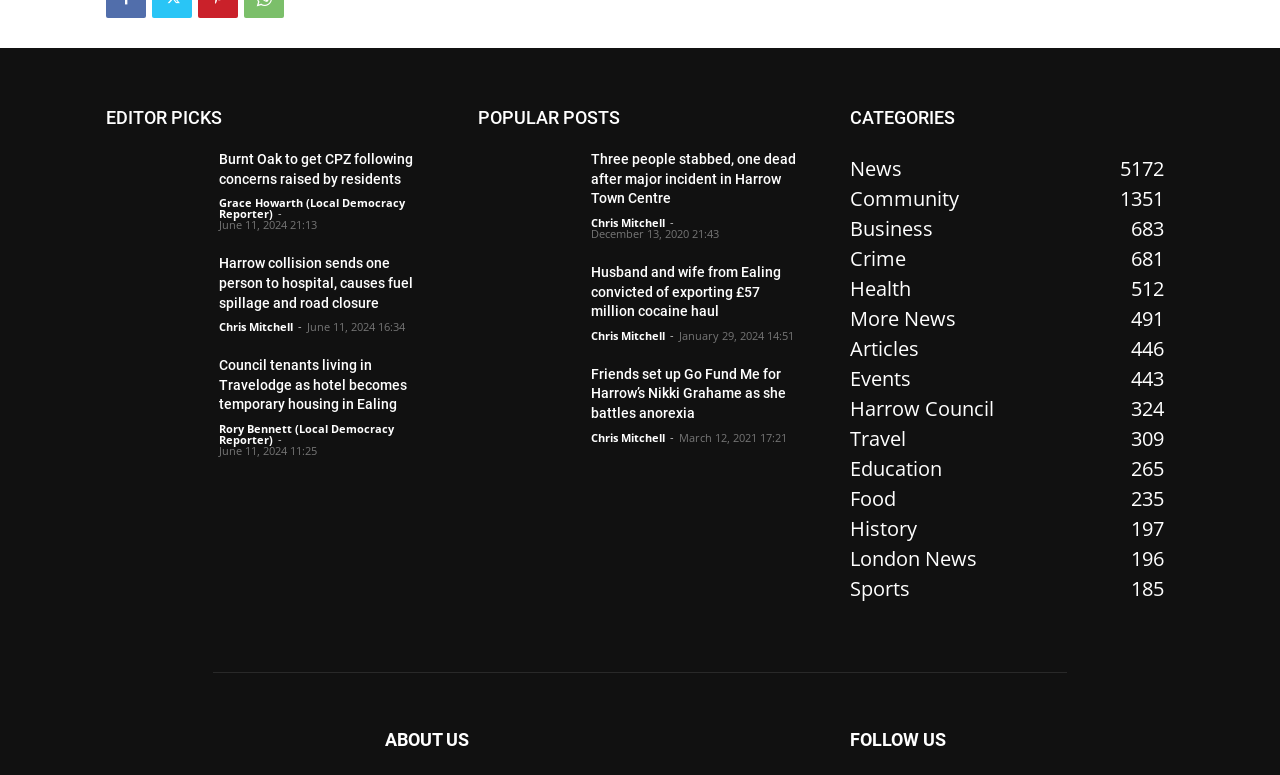Please respond to the question using a single word or phrase:
How many categories are listed on the webpage?

18